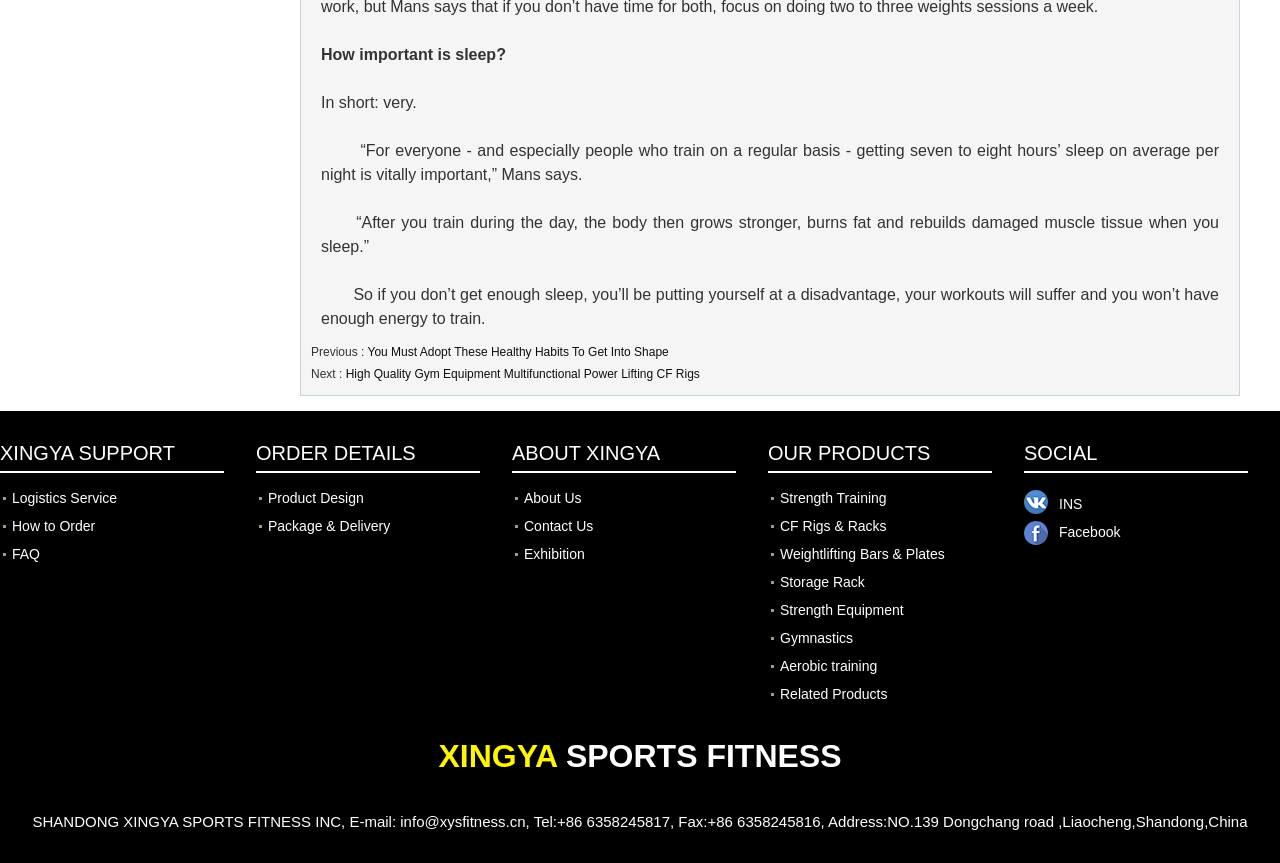What is the type of products offered by XINGYA?
Using the image, provide a concise answer in one word or a short phrase.

Fitness equipment